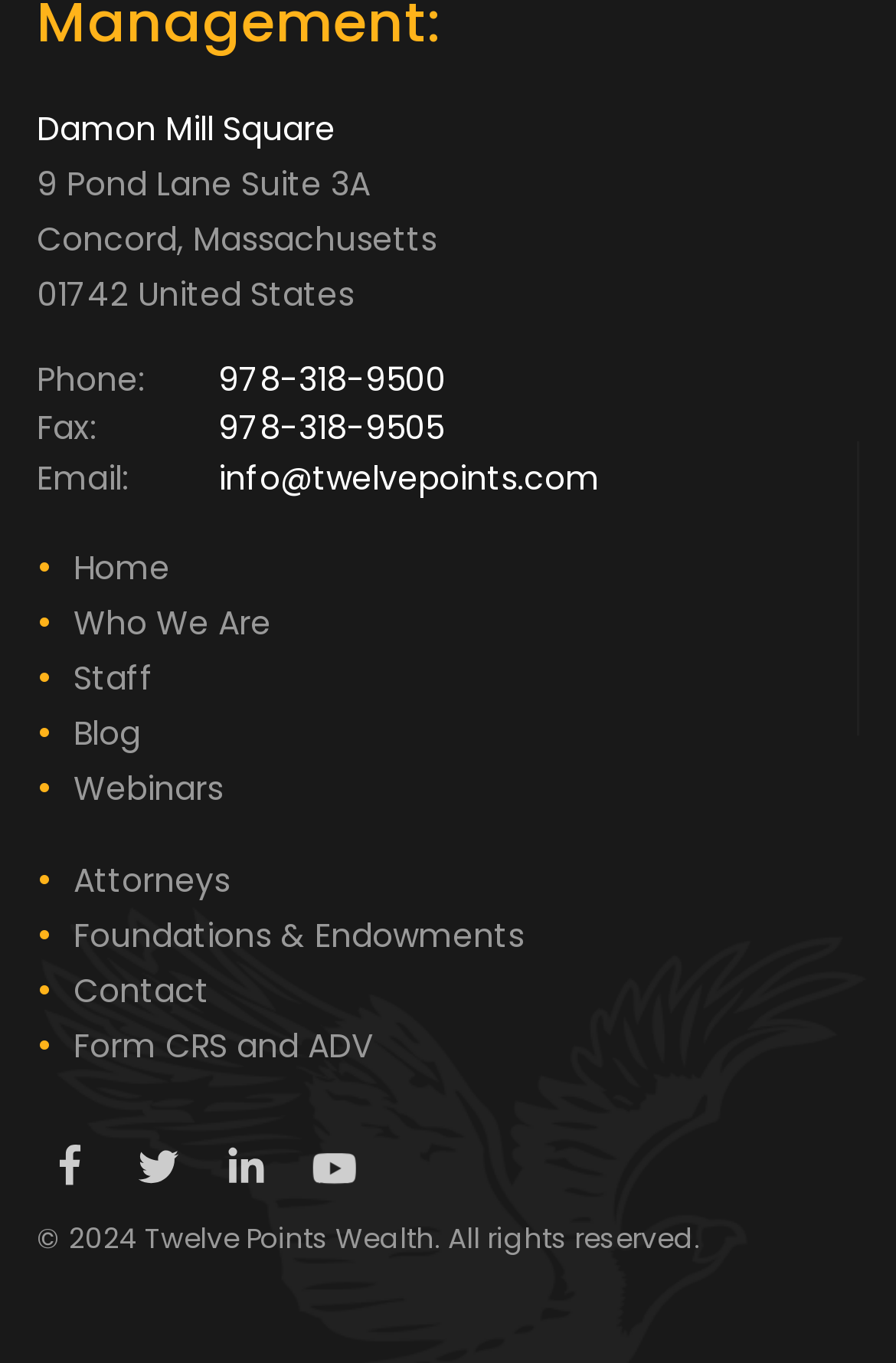What is the phone number of Twelve Points Wealth?
Using the image as a reference, answer with just one word or a short phrase.

978-318-9500